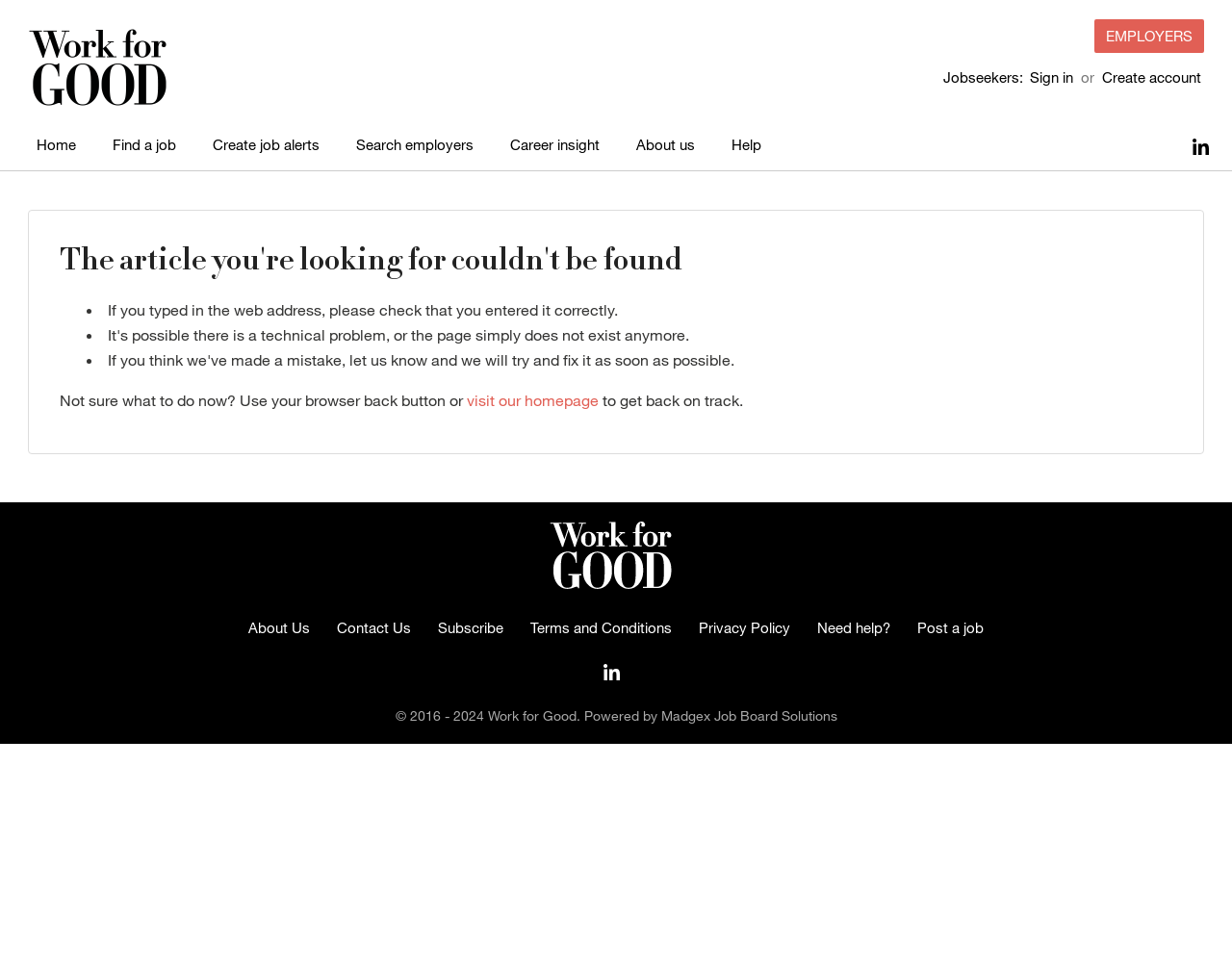Please identify the bounding box coordinates of where to click in order to follow the instruction: "Visit our homepage".

[0.379, 0.403, 0.486, 0.423]